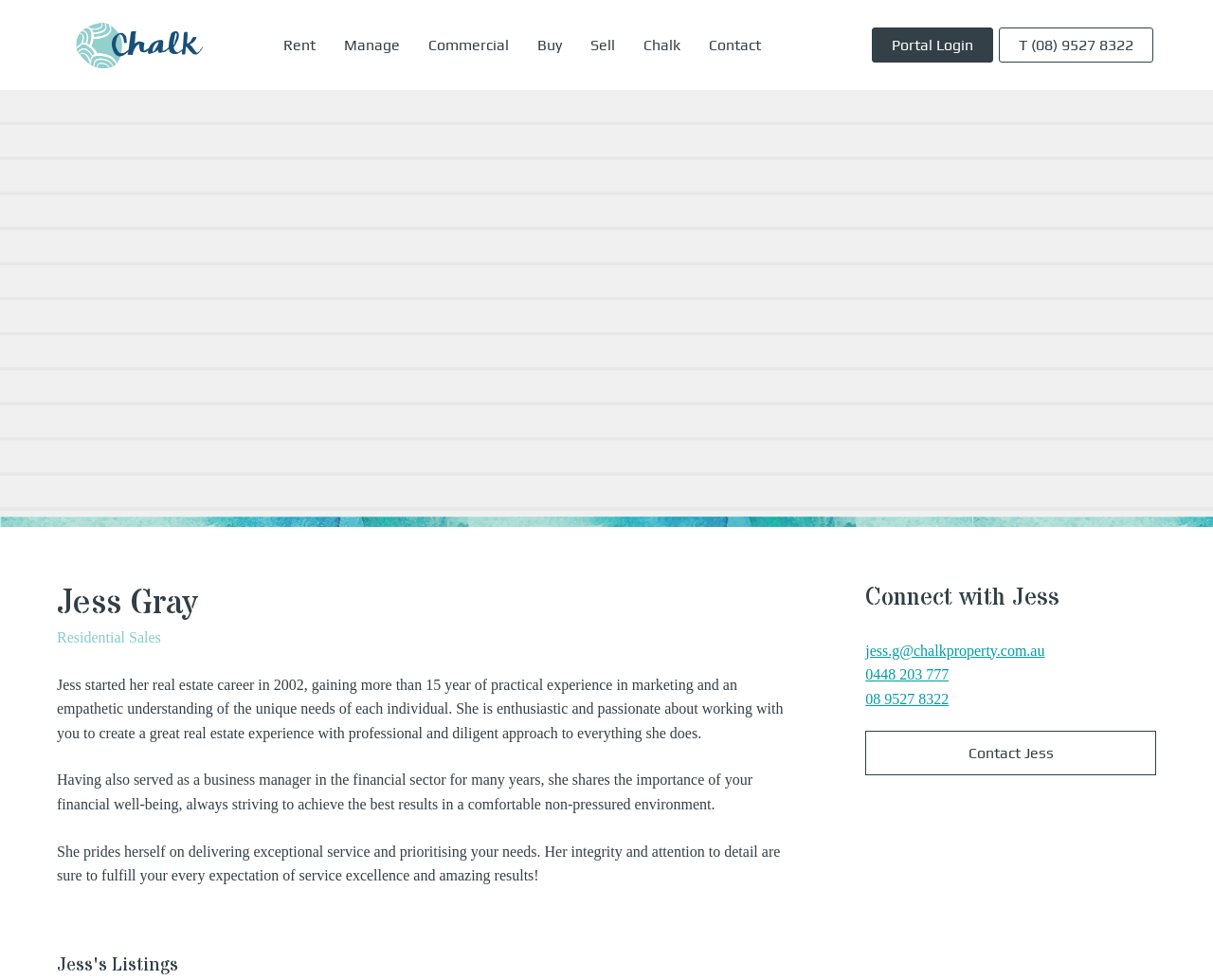Highlight the bounding box coordinates of the element you need to click to perform the following instruction: "Contact Jess through email."

[0.713, 0.655, 0.861, 0.672]